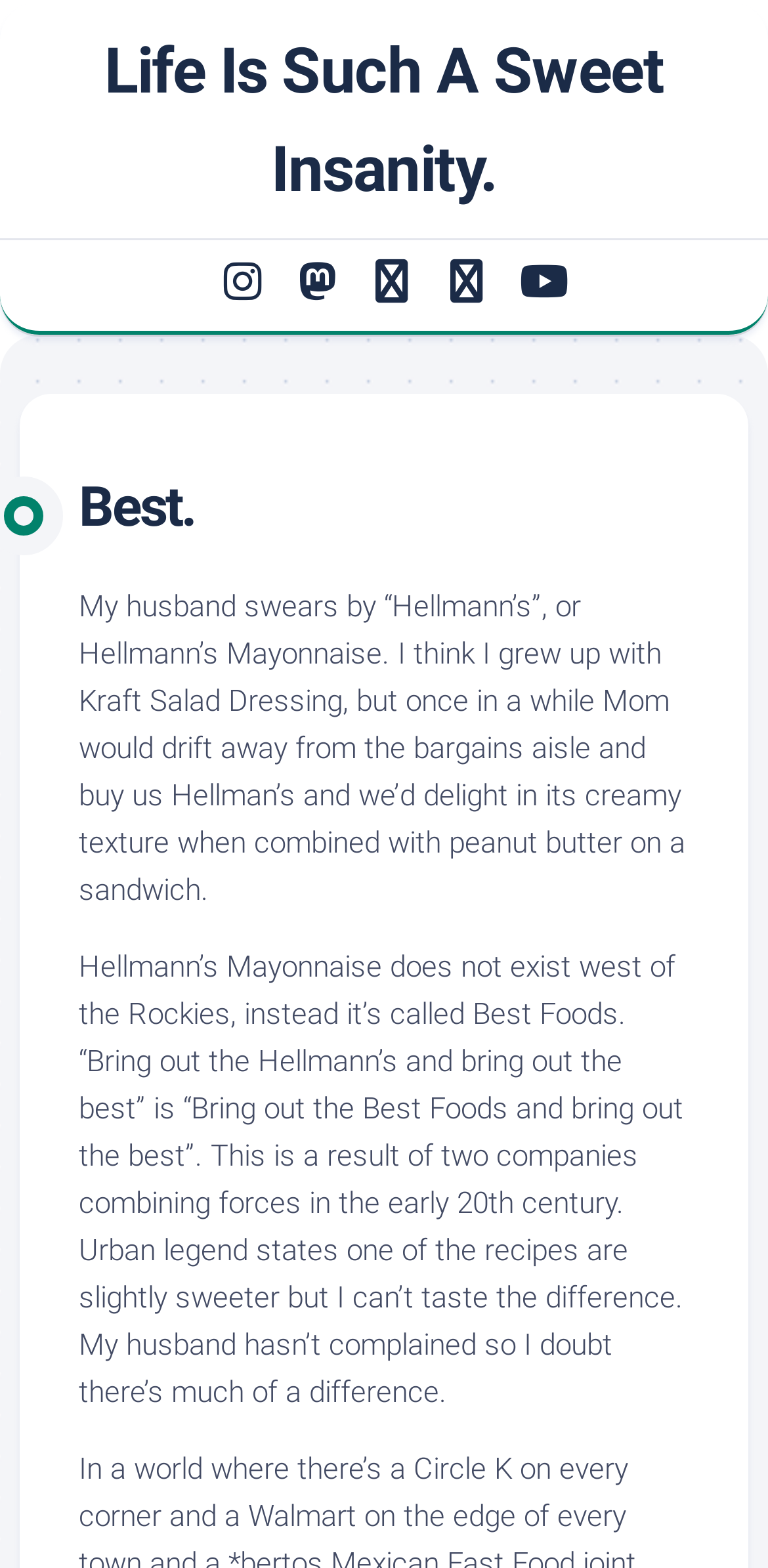What is the context of the author's childhood memory?
Refer to the image and give a detailed answer to the query.

The author mentions that her mom would sometimes buy Hellmann's mayonnaise instead of the usual Kraft Salad Dressing, which is a childhood memory that is relevant to the topic of mayonnaise.